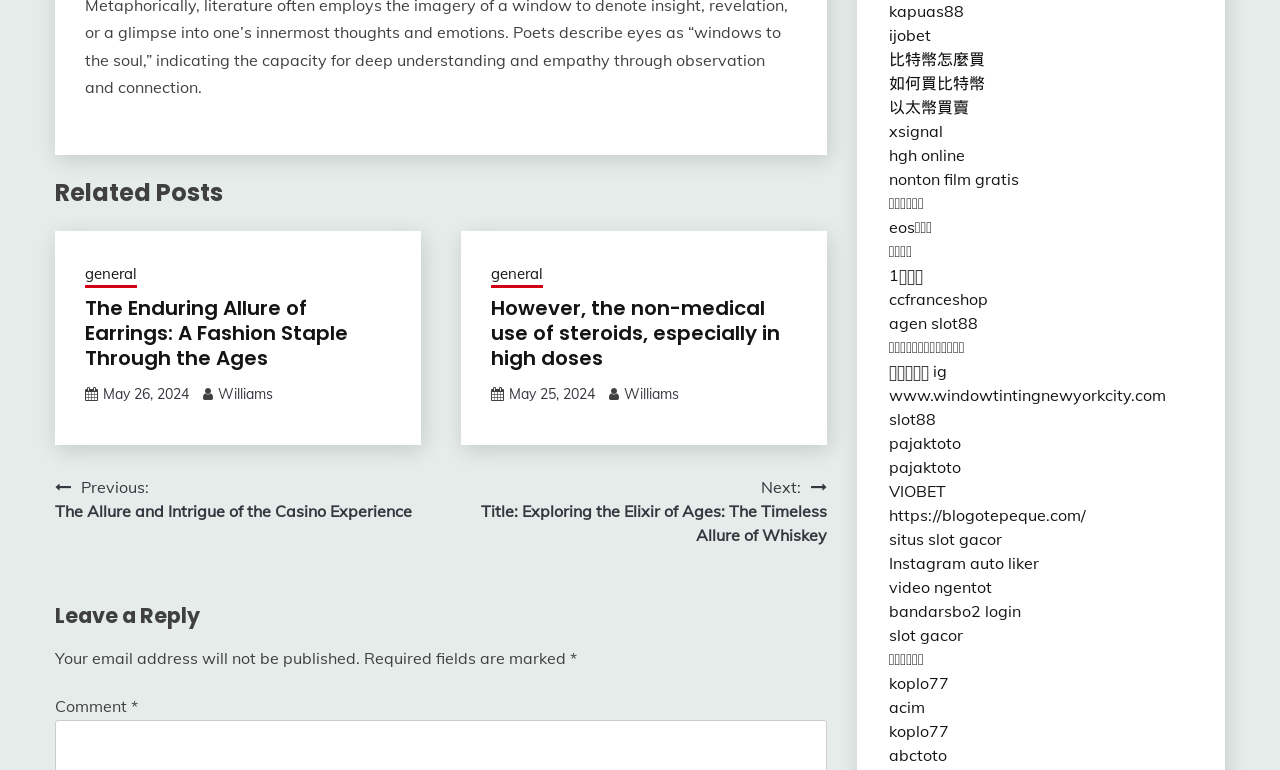Find the bounding box coordinates of the element I should click to carry out the following instruction: "Click on 'Related Posts'".

[0.043, 0.227, 0.646, 0.274]